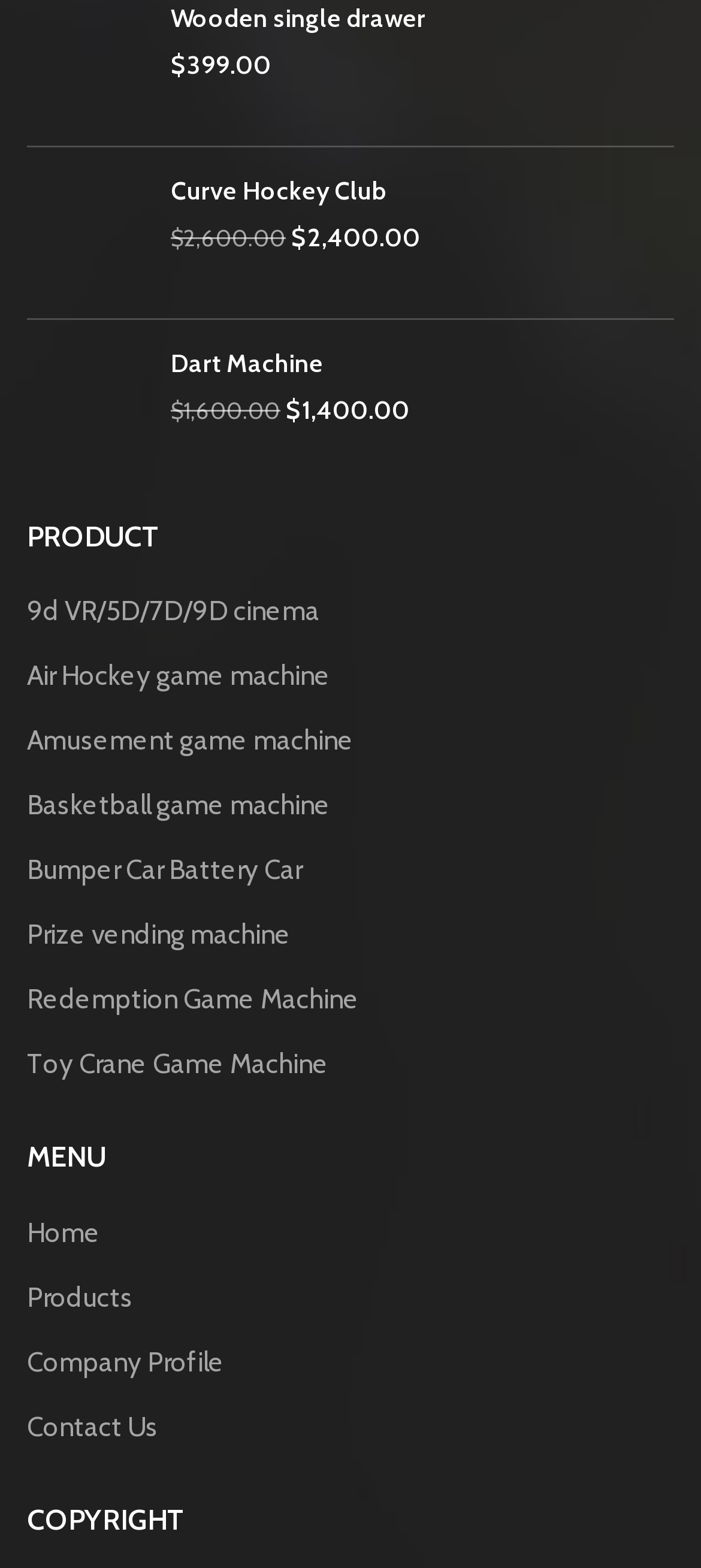Highlight the bounding box coordinates of the region I should click on to meet the following instruction: "Go to Products page".

[0.038, 0.816, 0.195, 0.84]